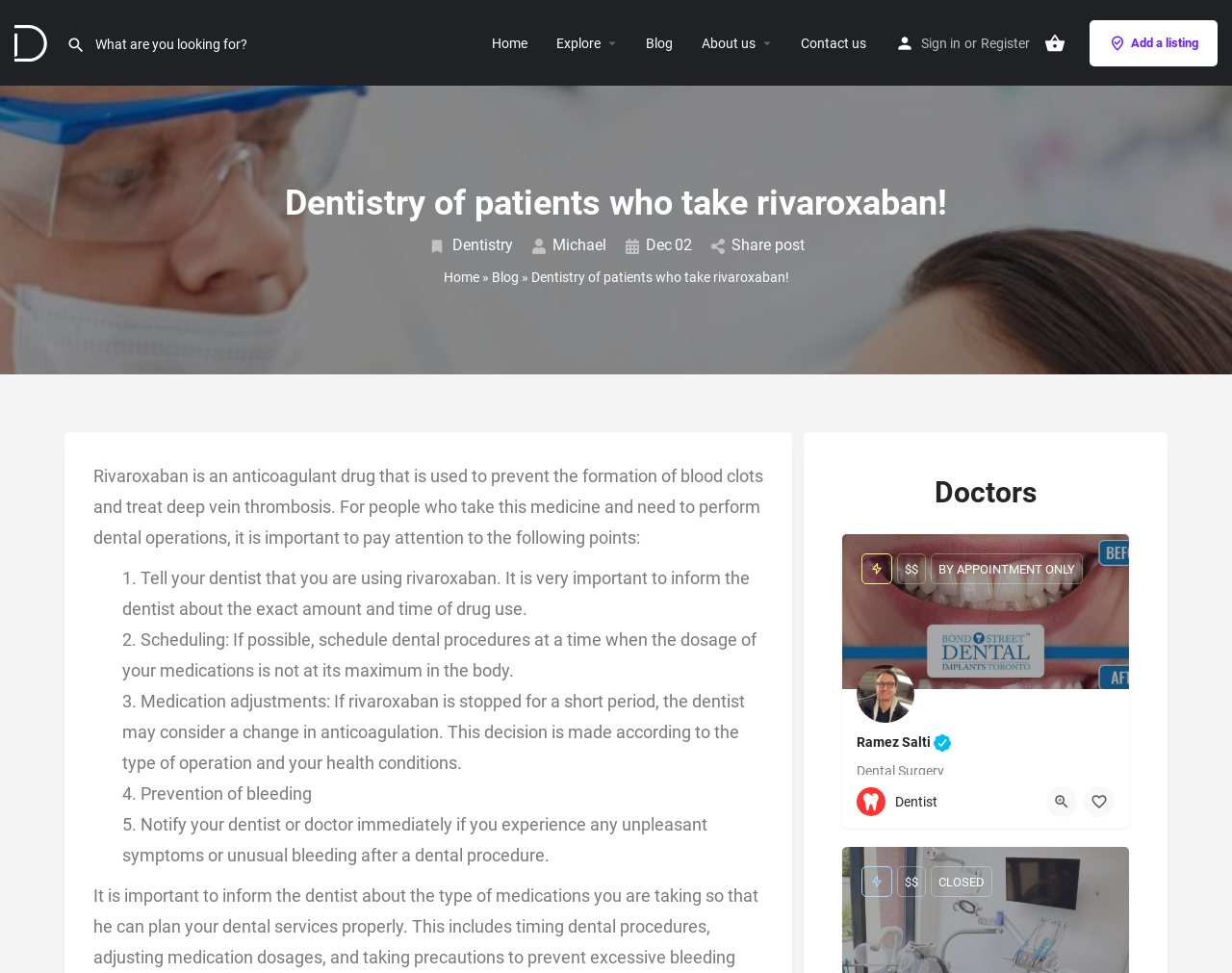What should you do before scheduling a dental procedure while taking rivaroxaban?
Provide an in-depth answer to the question, covering all aspects.

The webpage advises that if you are taking rivaroxaban, you should inform your dentist about the exact amount and time of drug use before scheduling a dental procedure.